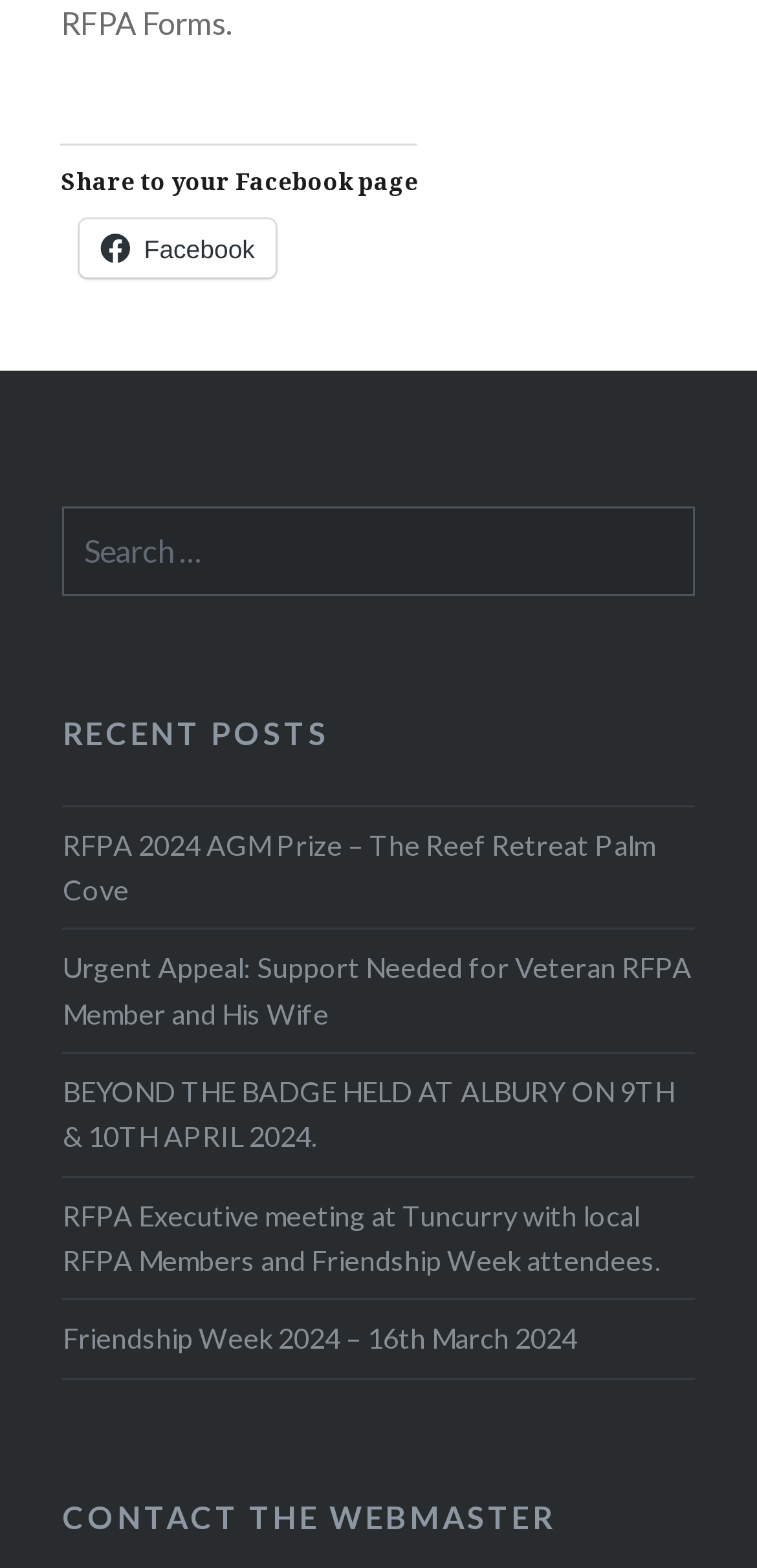Answer the question with a single word or phrase: 
What is the purpose of the search box?

Search for posts